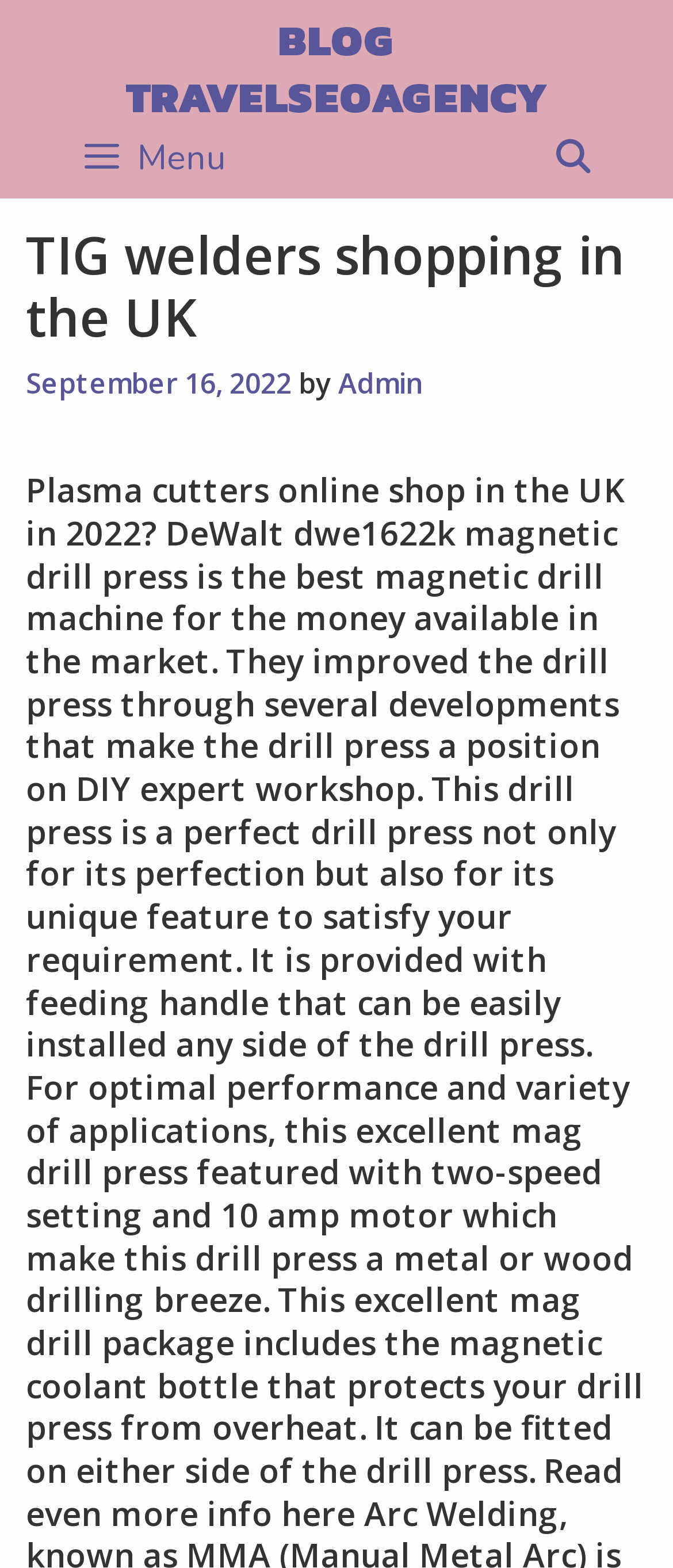What is the date of the blog post?
Using the information presented in the image, please offer a detailed response to the question.

The date of the blog post can be found in the link element with the text 'September 16, 2022' below the heading 'TIG welders shopping in the UK'.